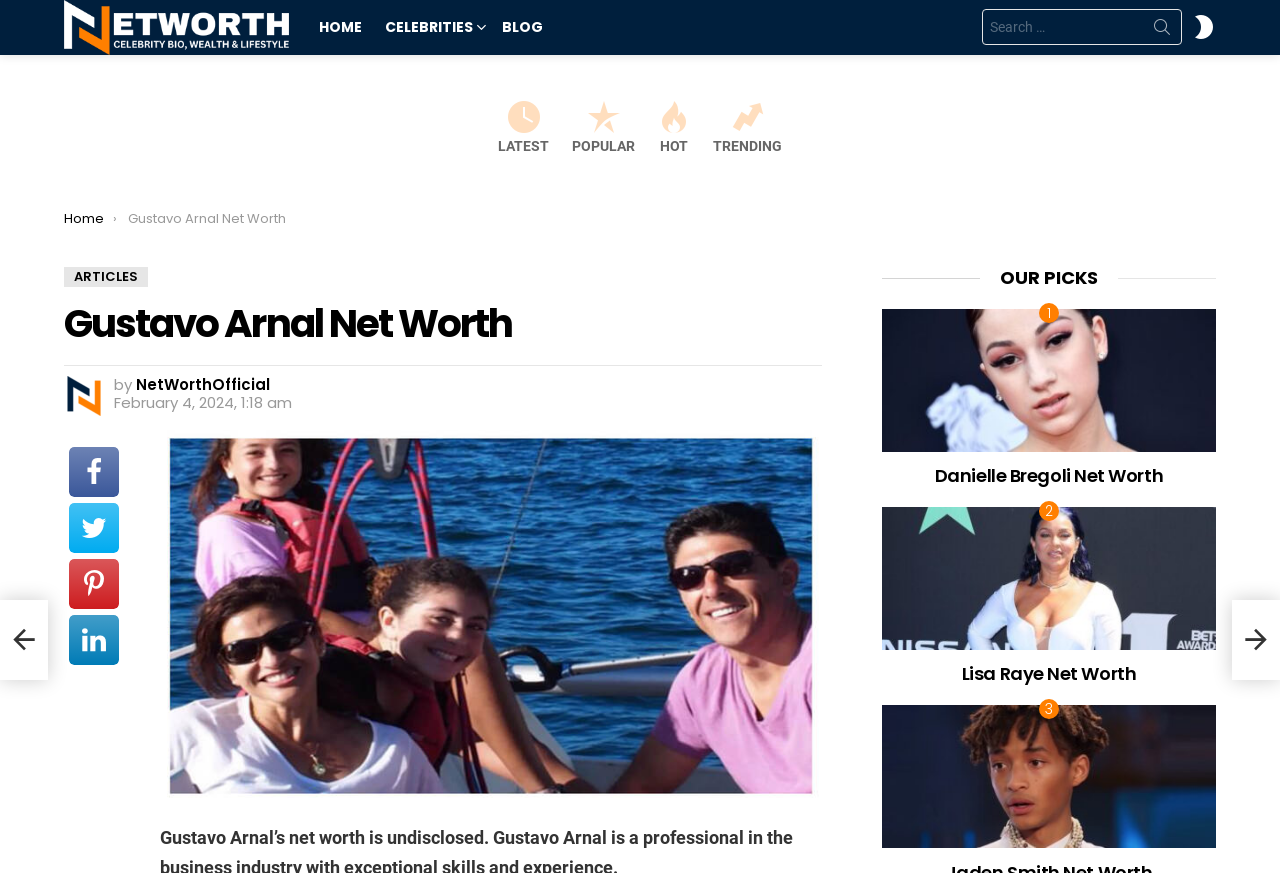Find the bounding box coordinates of the clickable area that will achieve the following instruction: "Read Danielle Bregoli Net Worth article".

[0.689, 0.354, 0.95, 0.517]